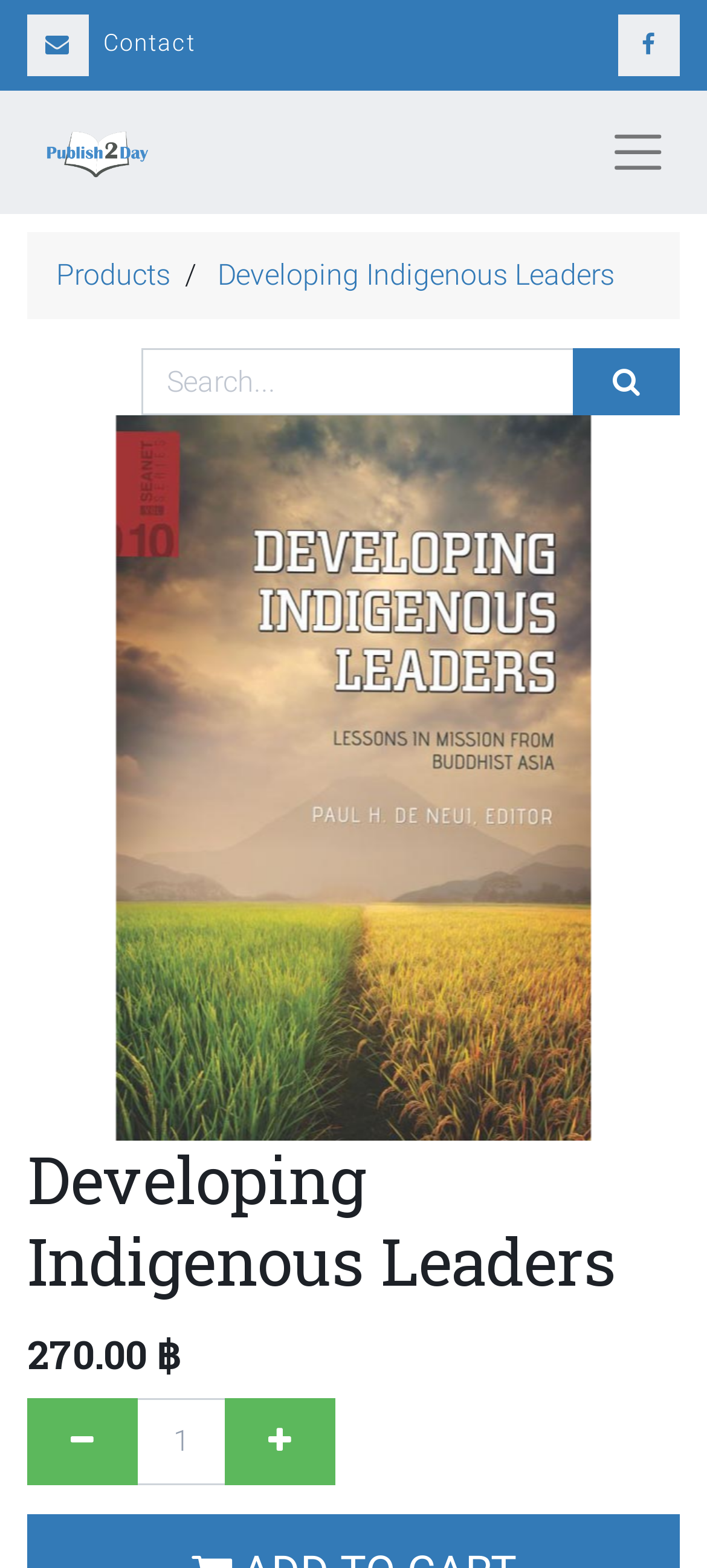Based on the element description aria-label="Logo of https://publish2day.org" title="https://publish2day.org", identify the bounding box coordinates for the UI element. The coordinates should be in the format (top-left x, top-left y, bottom-right x, bottom-right y) and within the 0 to 1 range.

[0.051, 0.078, 0.22, 0.117]